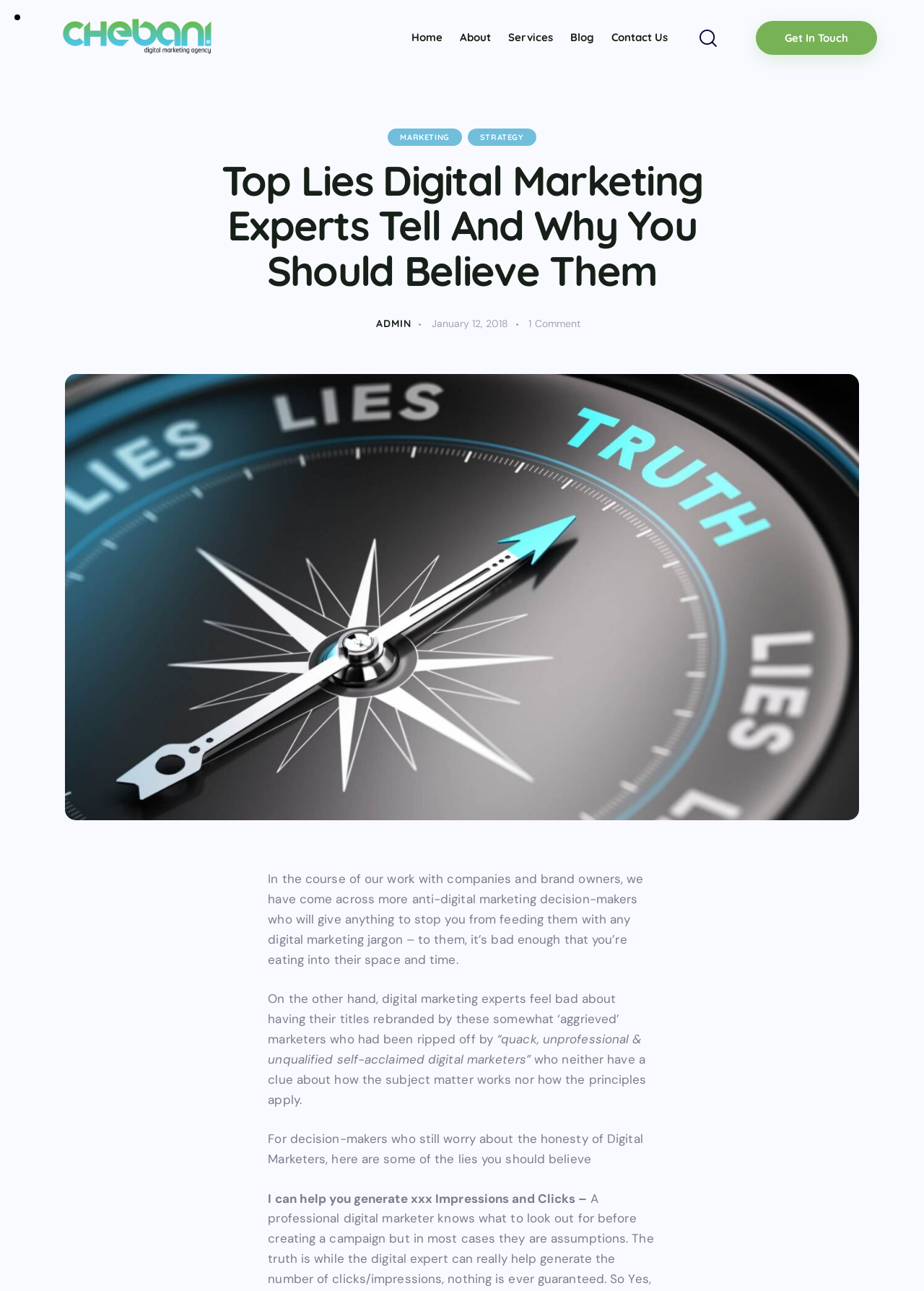What is the purpose of the 'Get In Touch' link?
Based on the image, answer the question with as much detail as possible.

The purpose of the 'Get In Touch' link can be inferred from its position and content, which suggests that it is meant to allow users to contact the agency, likely for inquiries or services.